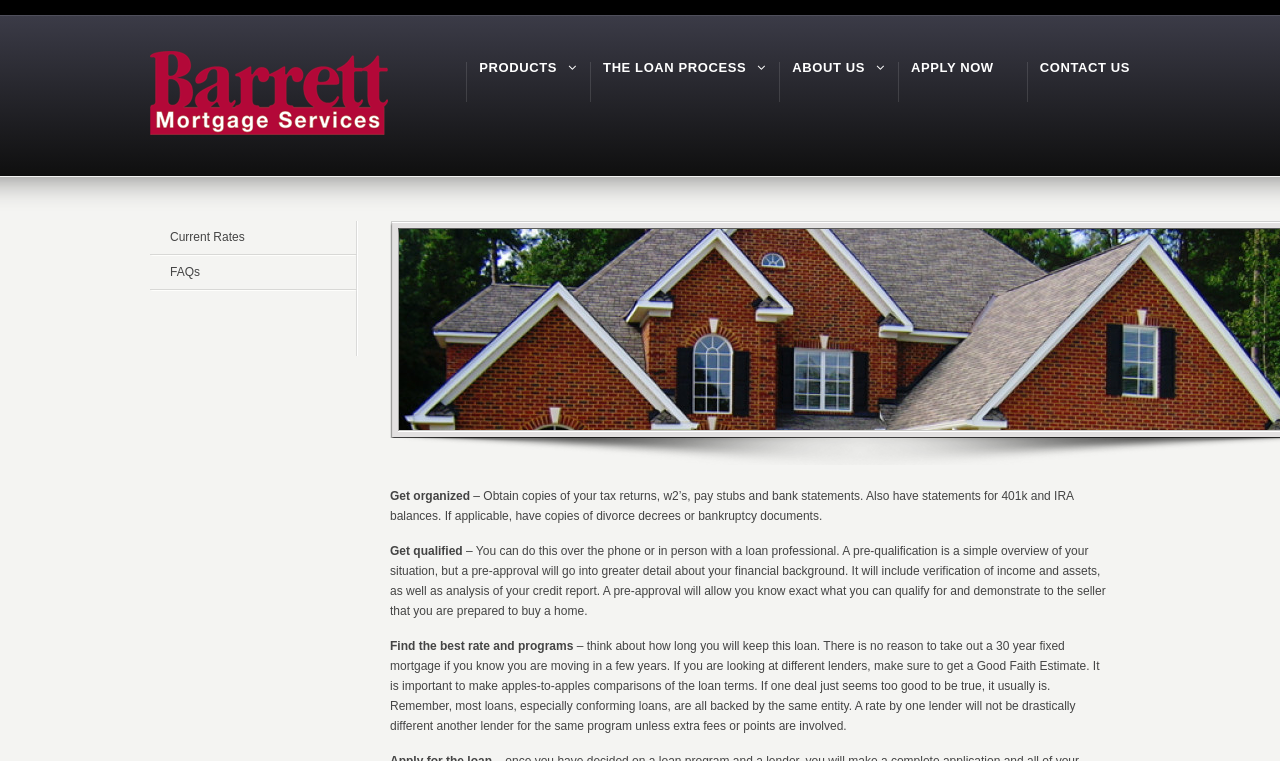Please locate the clickable area by providing the bounding box coordinates to follow this instruction: "Visit the IHR website".

None